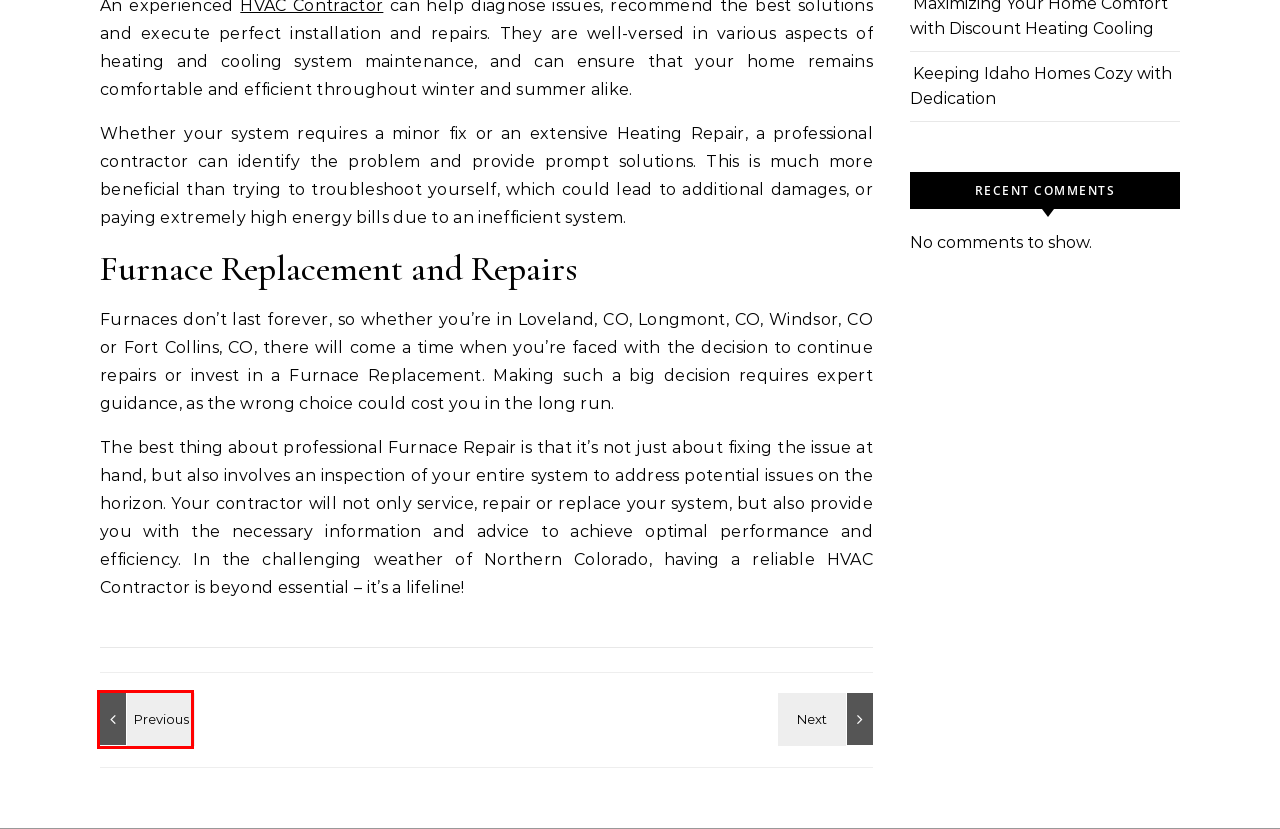You have a screenshot of a webpage with a red bounding box around an element. Choose the best matching webpage description that would appear after clicking the highlighted element. Here are the candidates:
A. Stay Cool with Expert PROTOCOOL Cooling Solutions – ANC Heating
B. Your Heating Solutions: Furnace Repair and HVAC Installation across Pittsburgh – ANC Heating
C. ANC Heating – Always No Complications Heating & Cooling
D. Uncategorized – ANC Heating
E. admin – ANC Heating
F. Keeping Idaho Homes Cozy with Dedication – ANC Heating
G. Maximizing Your Home Comfort with Discount Heating Cooling – ANC Heating
H. Innovative Industry Changes Impacting Perryman Painting & Remodeling – ANC Heating

H